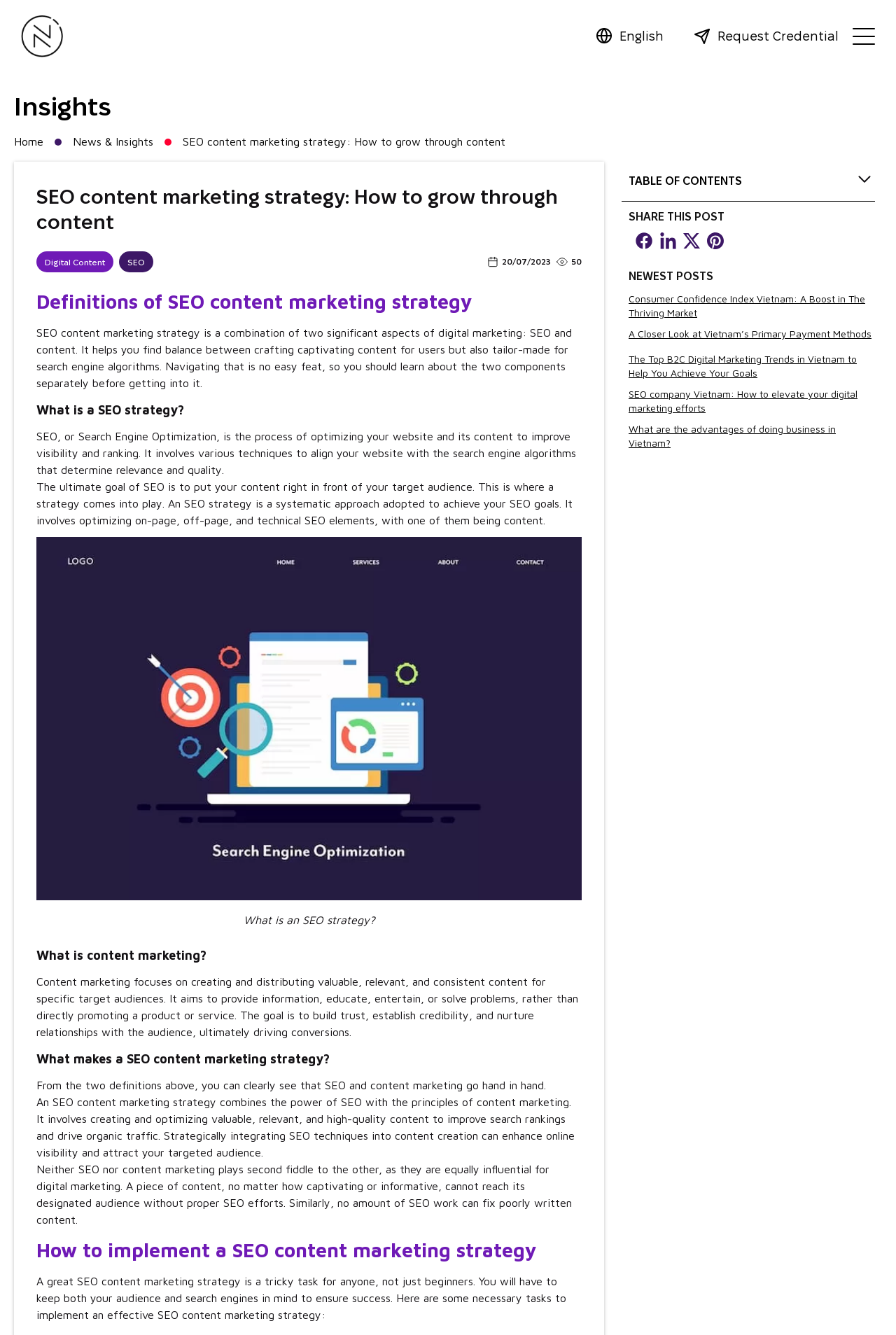Observe the image and answer the following question in detail: What is content marketing?

Content marketing, as explained on the webpage, focuses on creating and distributing valuable, relevant, and consistent content for specific target audiences. The goal is to provide information, educate, entertain, or solve problems, rather than directly promoting a product or service.